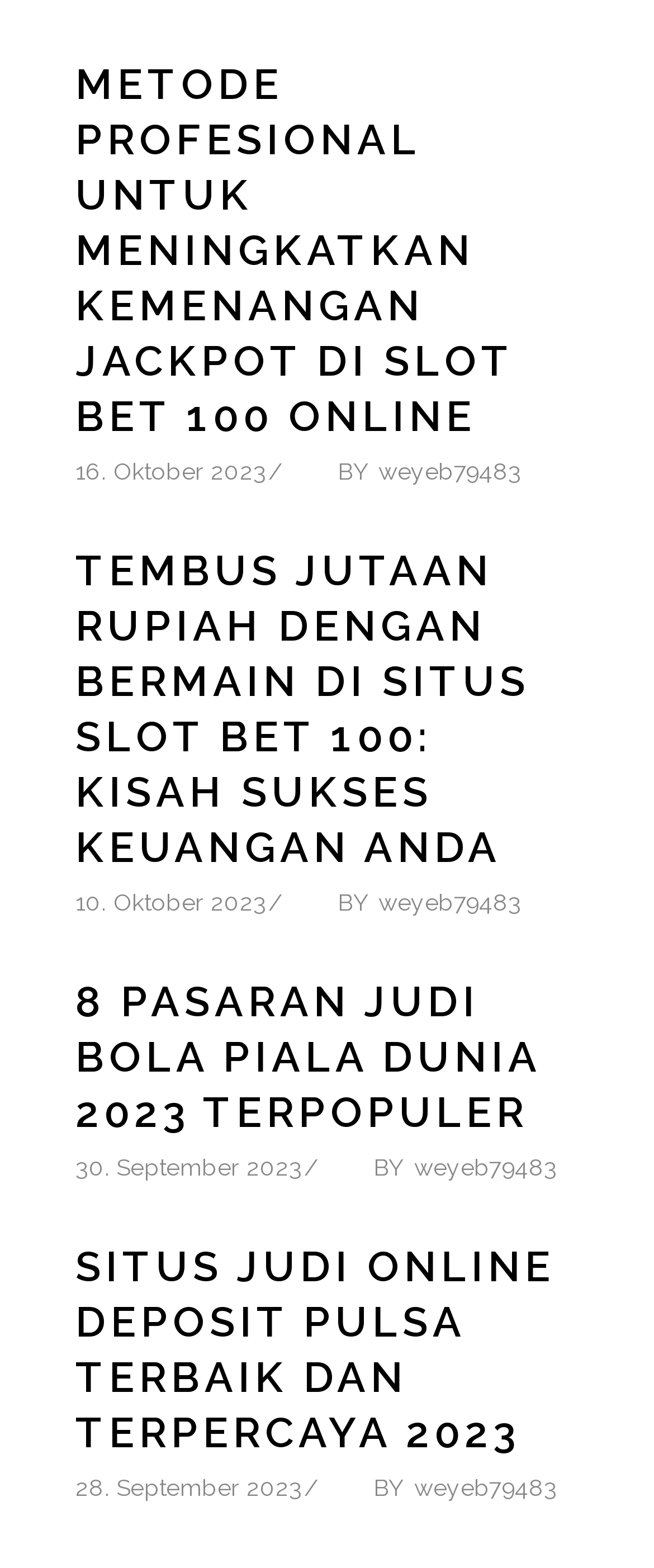What is the theme of the articles on this webpage?
Look at the screenshot and respond with a single word or phrase.

Online gaming and betting